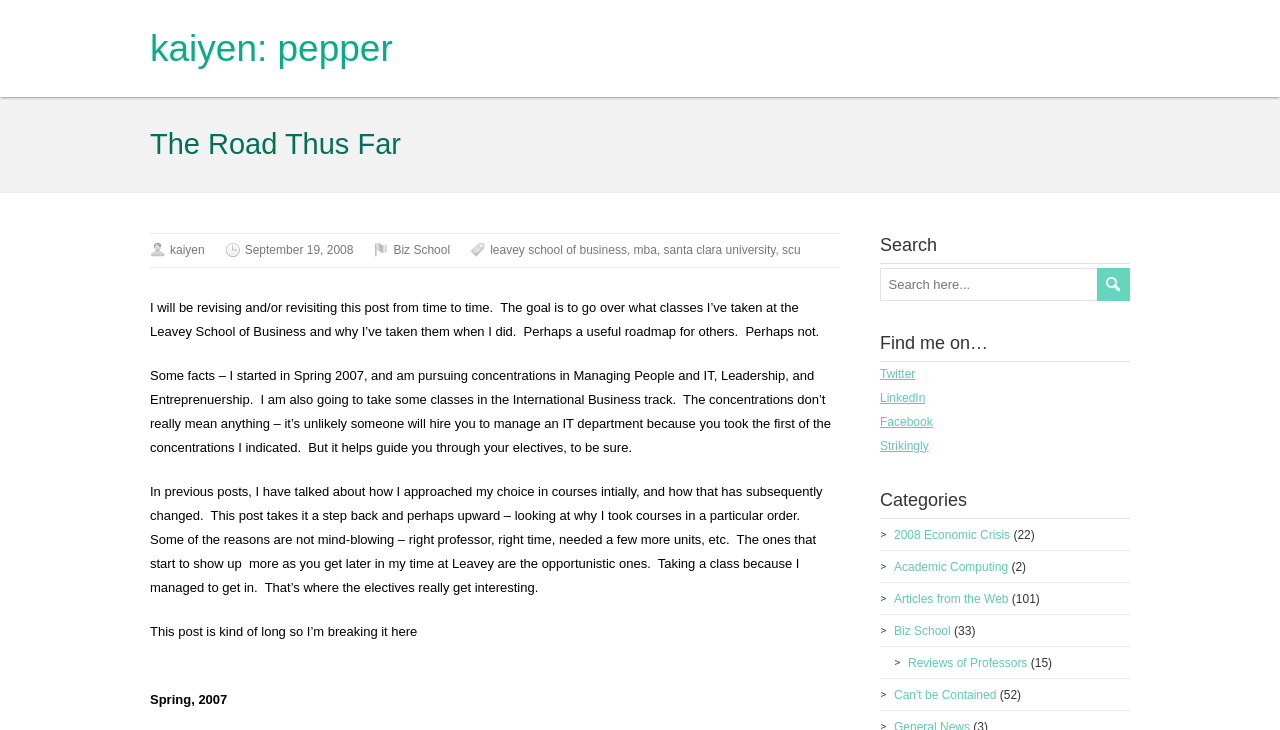What social media platforms is the author on?
Answer briefly with a single word or phrase based on the image.

Twitter, LinkedIn, Facebook